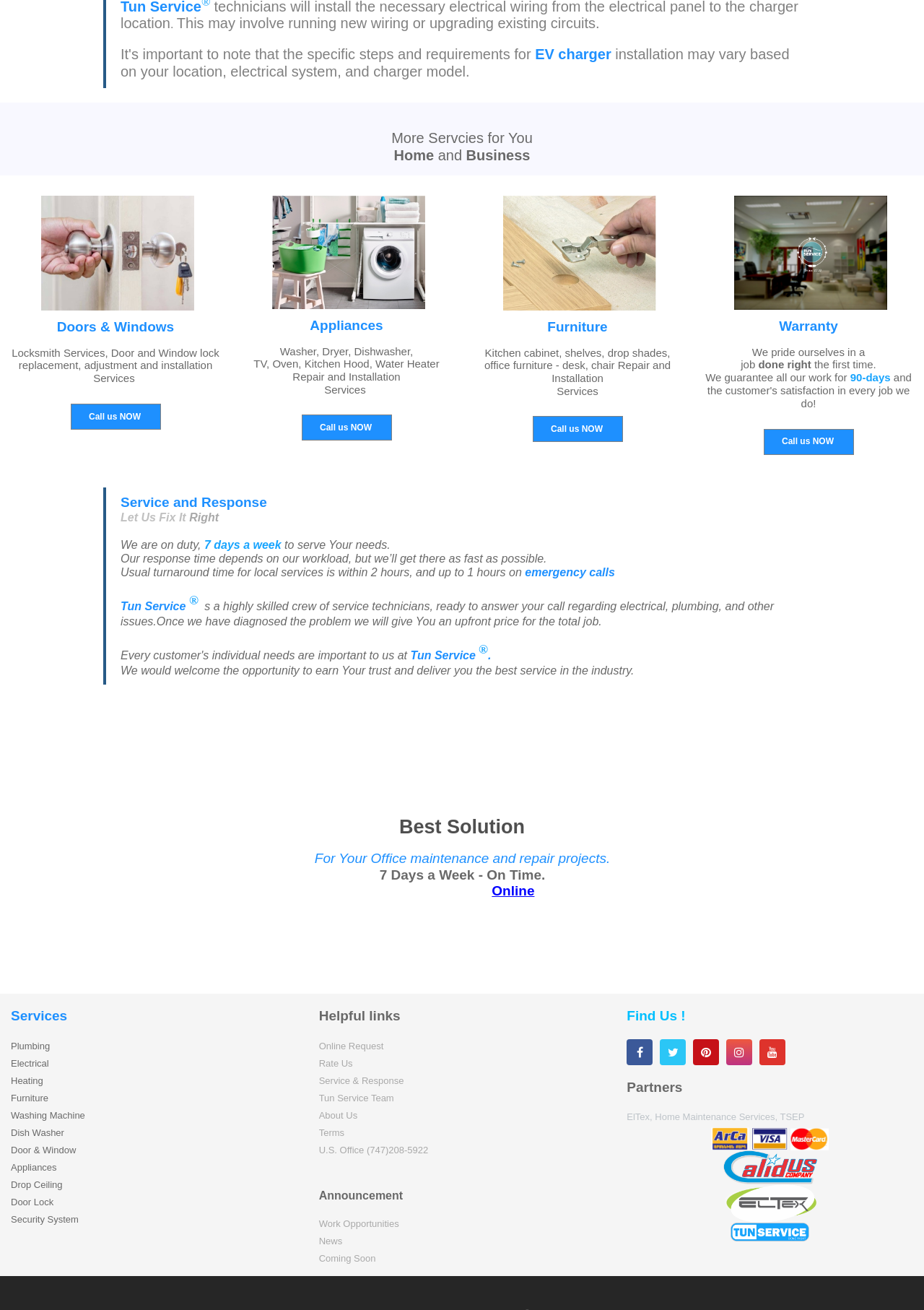Please find the bounding box coordinates for the clickable element needed to perform this instruction: "Click on 'Call us NOW'".

[0.826, 0.327, 0.924, 0.347]